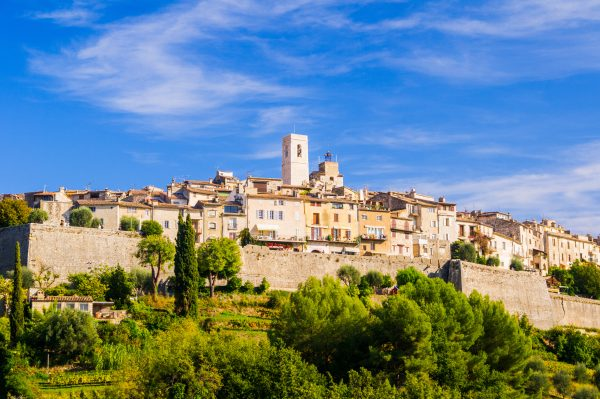What is the purpose of the clock tower?
Carefully analyze the image and provide a detailed answer to the question.

The caption states that the iconic clock tower reaches skyward, standing as a landmark amidst the quaint rooftops of the houses, implying that the clock tower serves as a prominent landmark in the village.